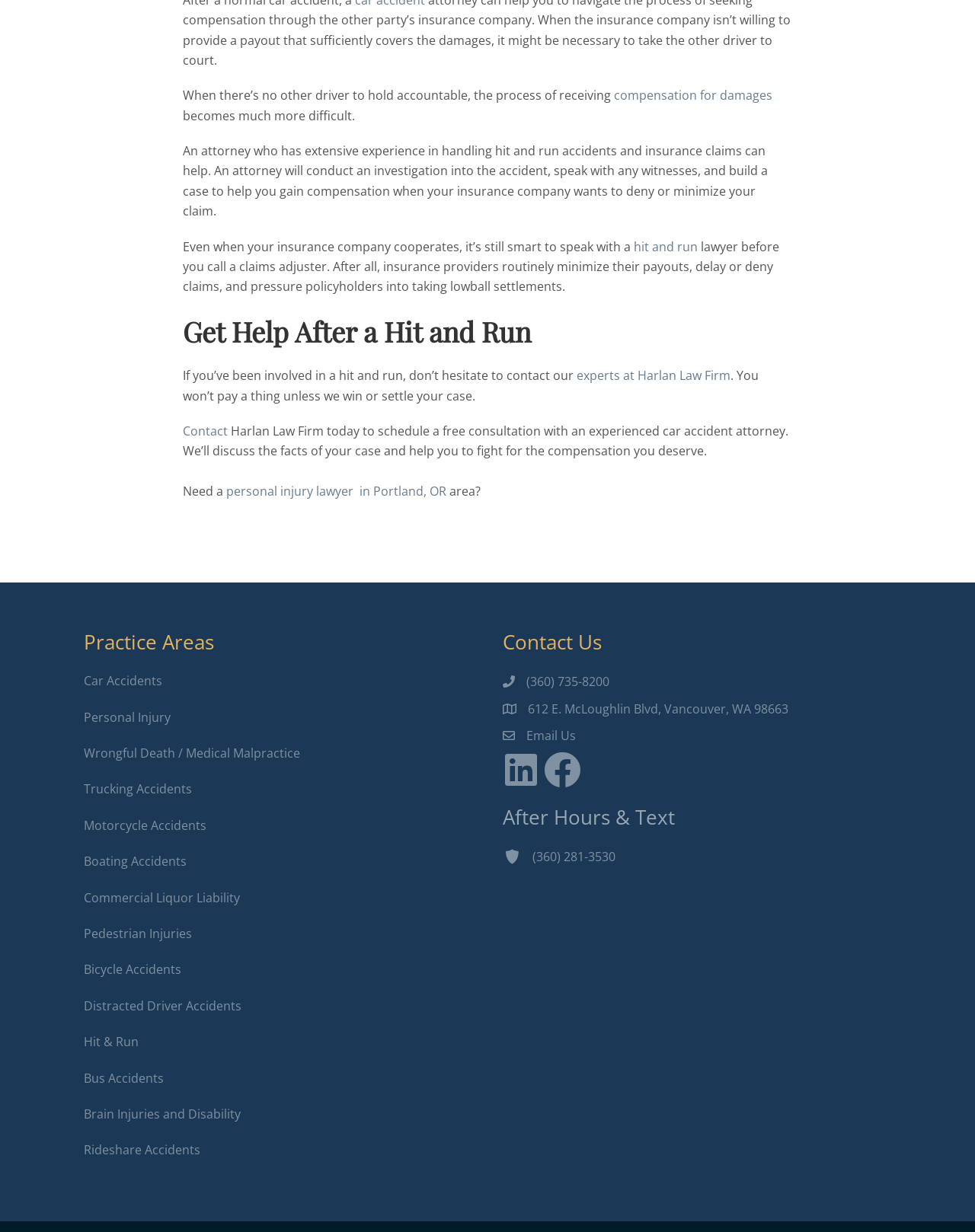Highlight the bounding box coordinates of the element that should be clicked to carry out the following instruction: "Get help after a hit and run". The coordinates must be given as four float numbers ranging from 0 to 1, i.e., [left, top, right, bottom].

[0.188, 0.253, 0.812, 0.284]